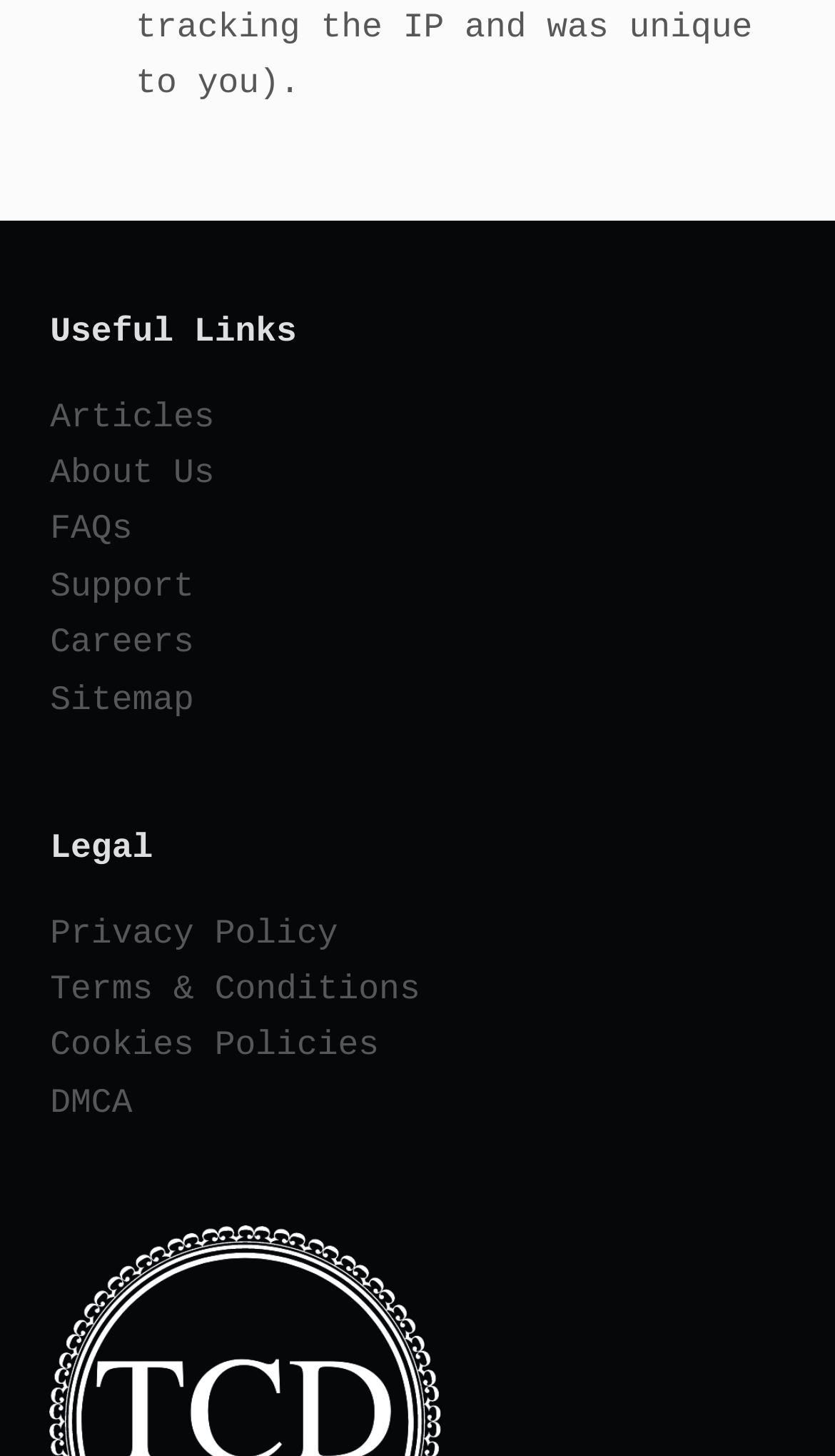What type of links are available under 'Useful Links'?
From the image, provide a succinct answer in one word or a short phrase.

Articles, About Us, etc.